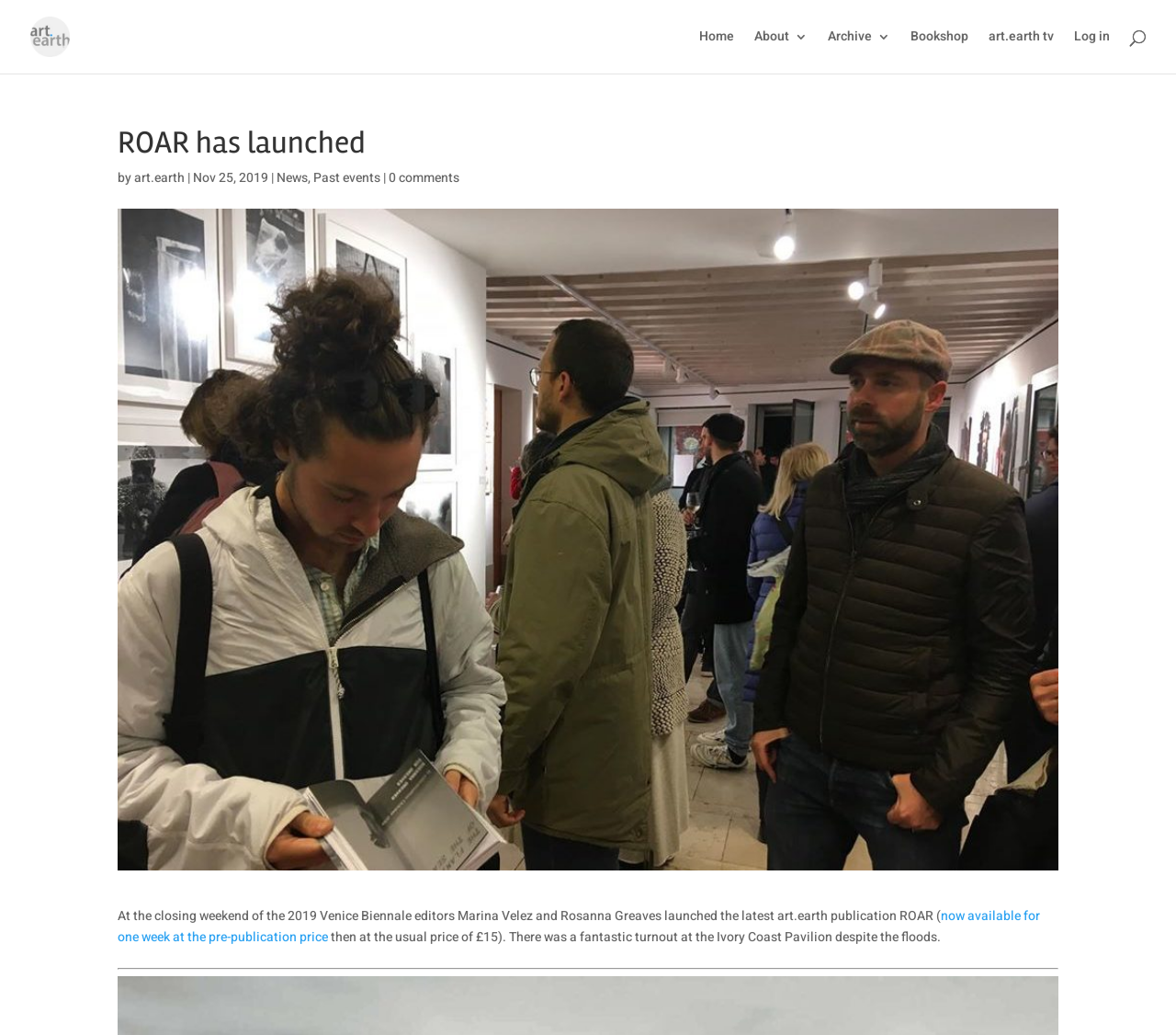What is the date of the launch?
Kindly answer the question with as much detail as you can.

The answer can be found in the text 'by art.earth | Nov 25, 2019'.